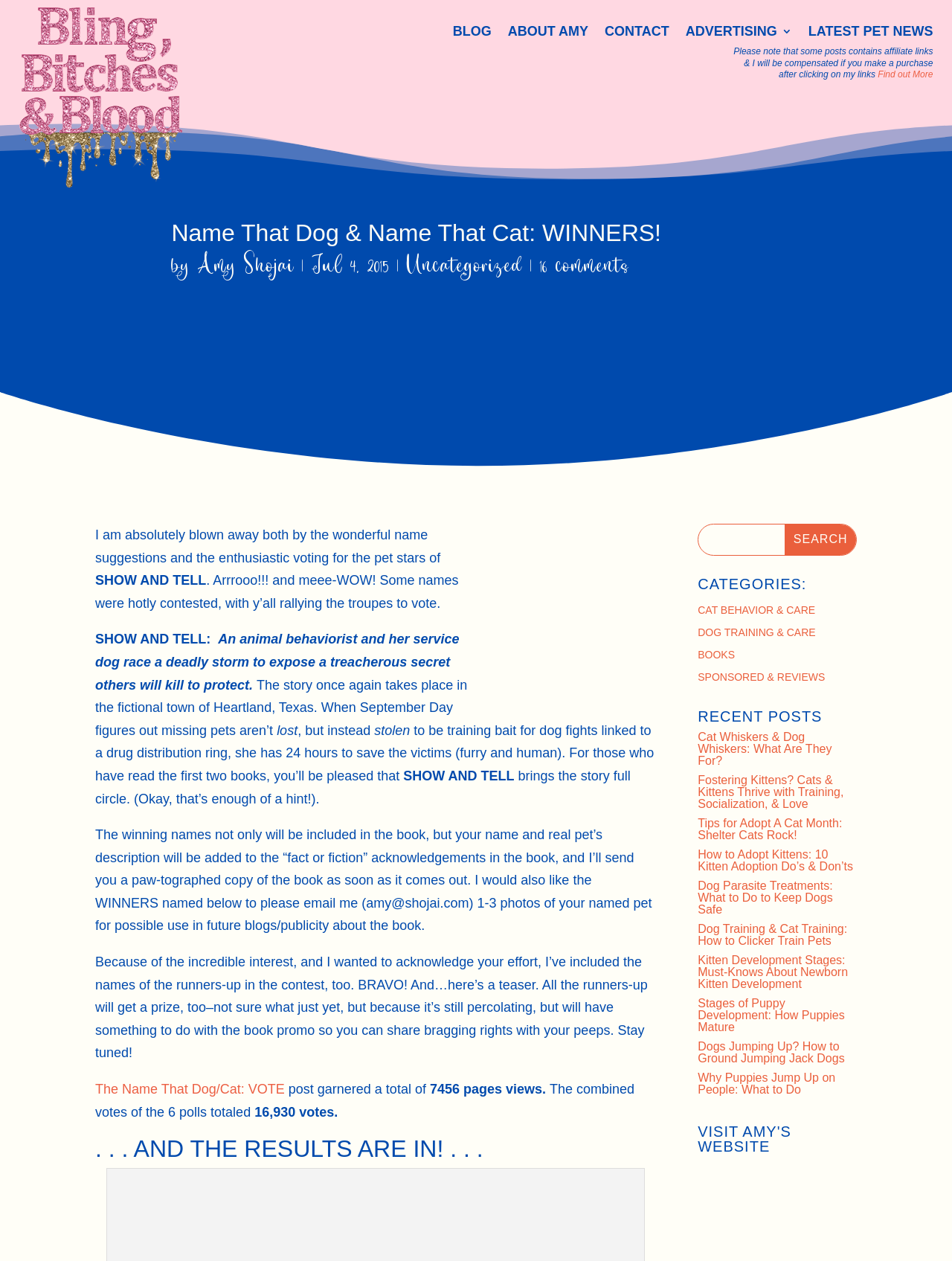Produce an elaborate caption capturing the essence of the webpage.

This webpage is a blog belonging to Amy Shojai, a nationally known author-expert. At the top of the page, there is a small image and a navigation menu with links to "BLOG", "ABOUT AMY", "CONTACT", "ADVERTISING", and "LATEST PET NEWS". Below the navigation menu, there is a notice about affiliate links and a link to "Find out More".

The main content of the page is a blog post titled "Name That Dog & Name That Cat: WINNERS!" with a heading and a brief introduction. The post is divided into several sections, including "SHOW AND TELL" and "AND THE RESULTS ARE IN!", with various paragraphs of text and a few images. The text discusses the winners of a contest and provides some background information about the contest.

On the right side of the page, there is a search bar with a button labeled "Search". Below the search bar, there are headings for "CATEGORIES" and "RECENT POSTS", with links to various categories and recent blog posts. The categories include "CAT BEHAVIOR & CARE", "DOG TRAINING & CARE", "BOOKS", and "SPONSORED & REVIEWS". The recent posts are listed with headings and links to the full posts.

At the bottom of the page, there is a heading "VISIT AMY'S WEBSITE" with a link to Amy's website. Overall, the webpage has a simple and clean design, with a focus on providing information and resources related to pet care and behavior.